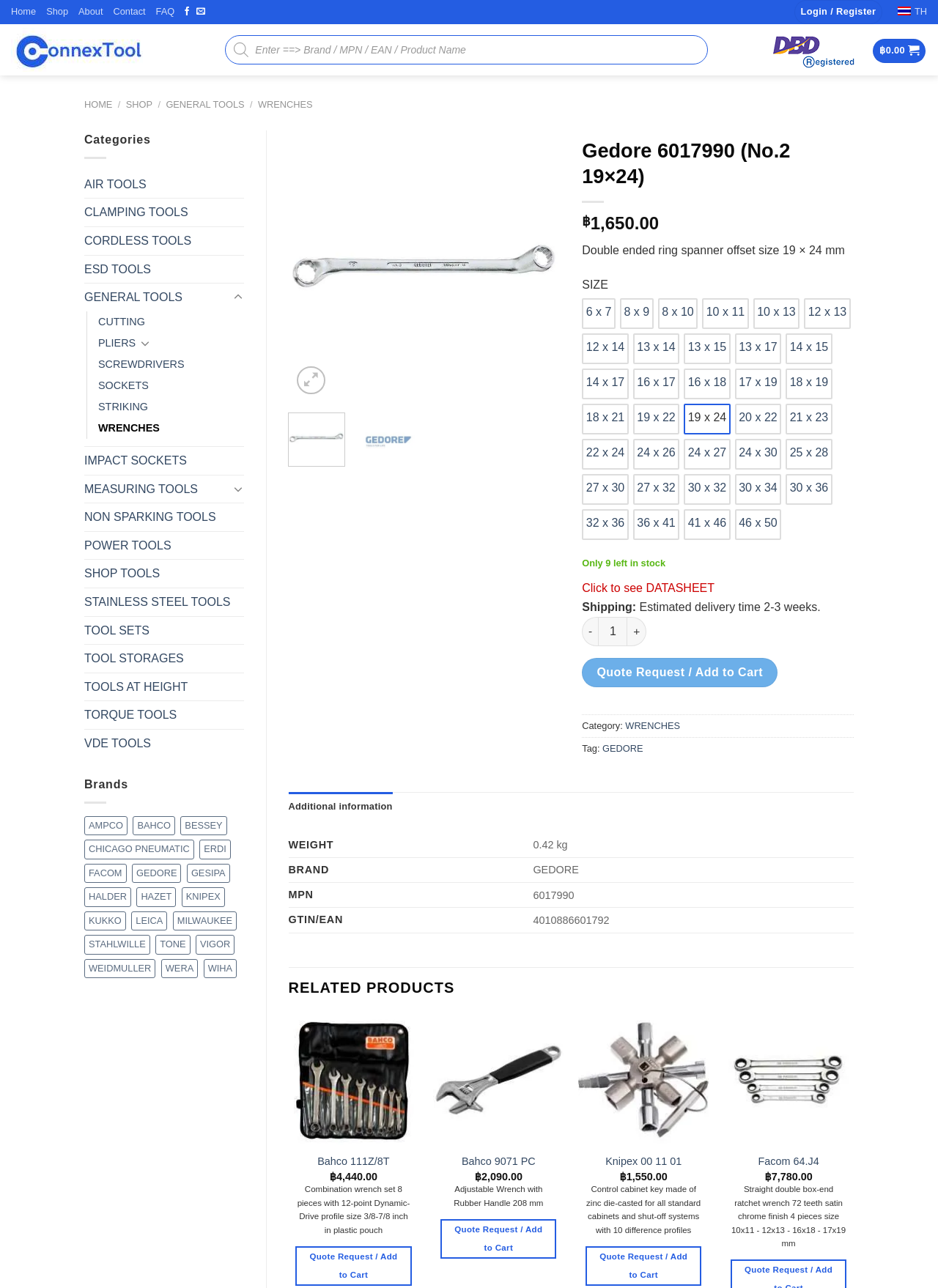Extract the primary headline from the webpage and present its text.

Gedore 6017990 (No.2 19×24)